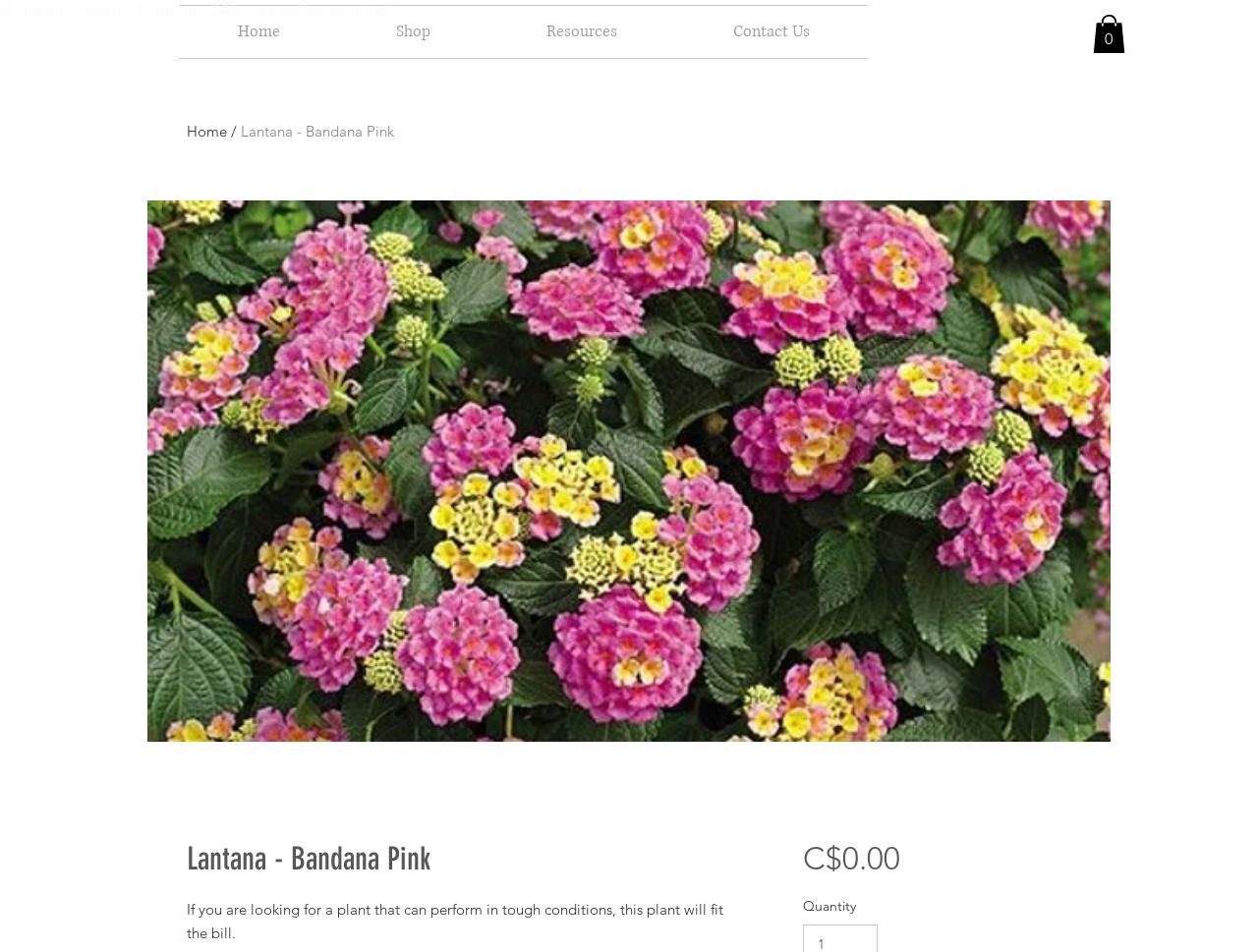What is the price of the plant?
Please craft a detailed and exhaustive response to the question.

I found the answer by examining the static text element with the text 'C$0.00' which is located near the 'Price' label, indicating that the price of the plant is C$0.00.